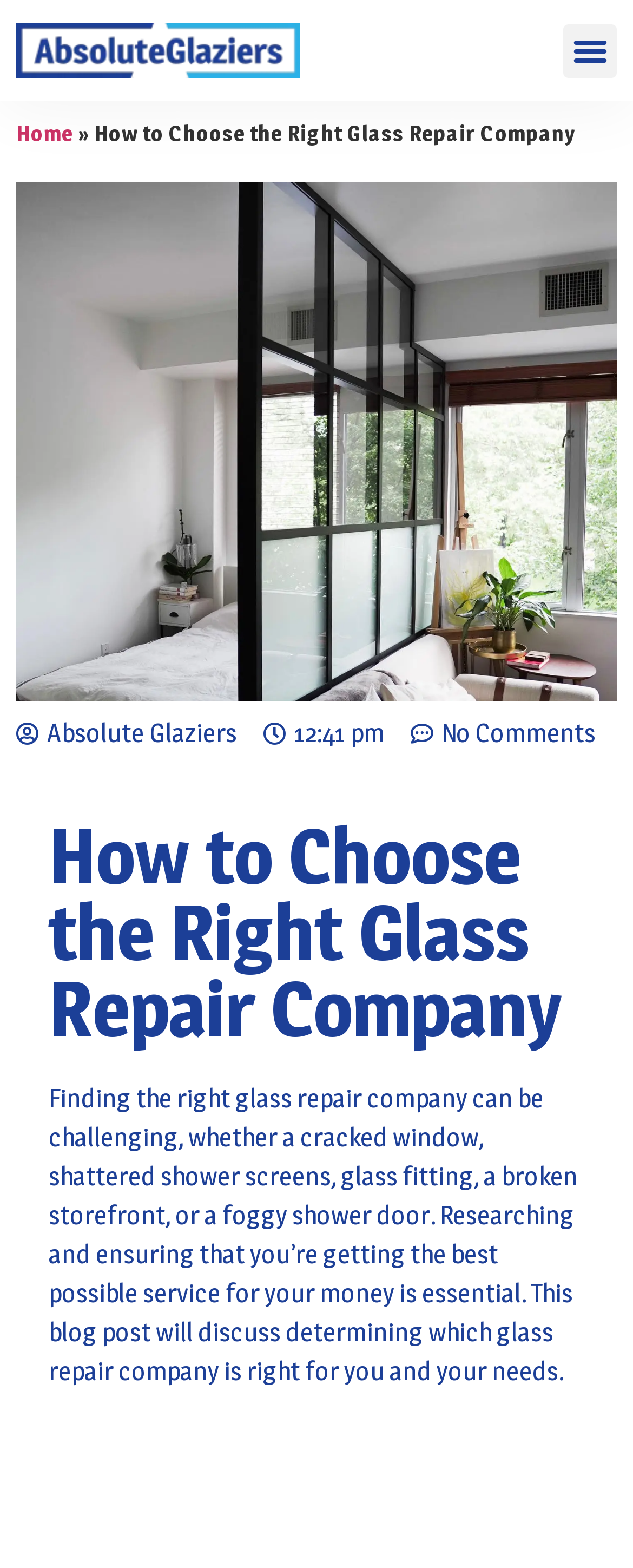What time is displayed on the webpage?
Look at the image and answer the question with a single word or phrase.

12:41 pm